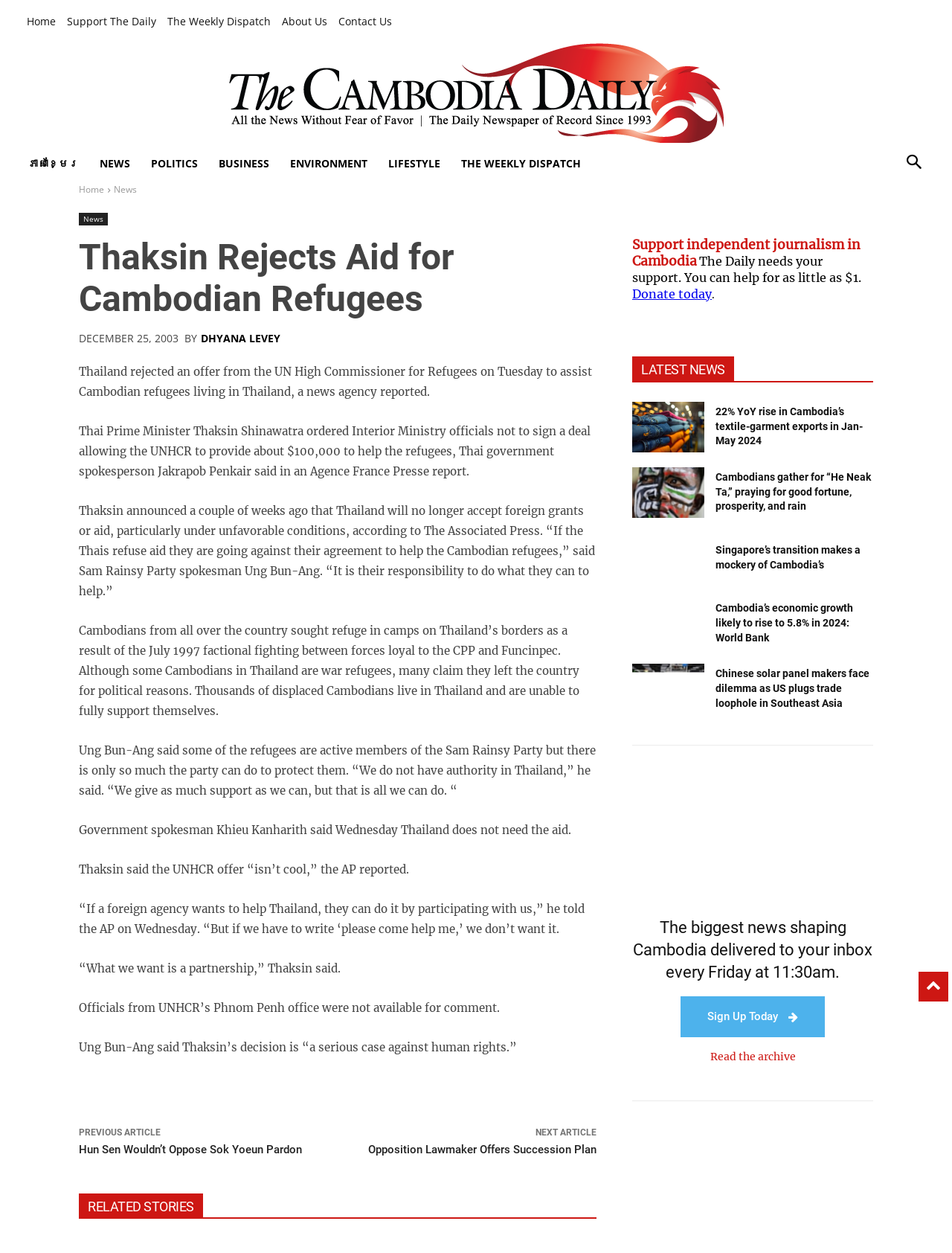Explain the webpage in detail, including its primary components.

This webpage is an article from The Cambodia Daily, titled "Thaksin Rejects Aid for Cambodian Refugees". At the top of the page, there are several links to different sections of the website, including "Home", "Support The Daily", "The Weekly Dispatch", "About Us", and "Contact Us". Below these links, there is a logo of The Cambodia Daily, accompanied by a link to the website's homepage.

On the left side of the page, there are several links to different categories, including "NEWS", "POLITICS", "BUSINESS", "ENVIRONMENT", and "LIFESTYLE". Below these links, there is a heading that reads "Thaksin Rejects Aid for Cambodian Refugees", followed by a timestamp and the author's name.

The main content of the article is divided into several paragraphs, which describe the rejection of aid from the UN High Commissioner for Refugees by Thai Prime Minister Thaksin Shinawatra. The article quotes several officials, including Thaksin and a government spokesman, and provides context about the situation of Cambodian refugees in Thailand.

At the bottom of the page, there are links to related stories, including "Hun Sen Wouldn’t Oppose Sok Yoeun Pardon" and "Opposition Lawmaker Offers Succession Plan". There is also a section titled "LATEST NEWS", which lists several recent news articles, including "22% YoY rise in Cambodia’s textile-garment exports in Jan-May 2024" and "Cambodians gather for “He Neak Ta,” praying for good fortune, prosperity, and rain".

On the right side of the page, there is a section that encourages readers to support independent journalism in Cambodia, with a link to donate. There is also a link to sign up for a newsletter and a link to read the archive. At the very bottom of the page, there is a link to close the page and a heading that reads "Support independent journalism in Cambodia".